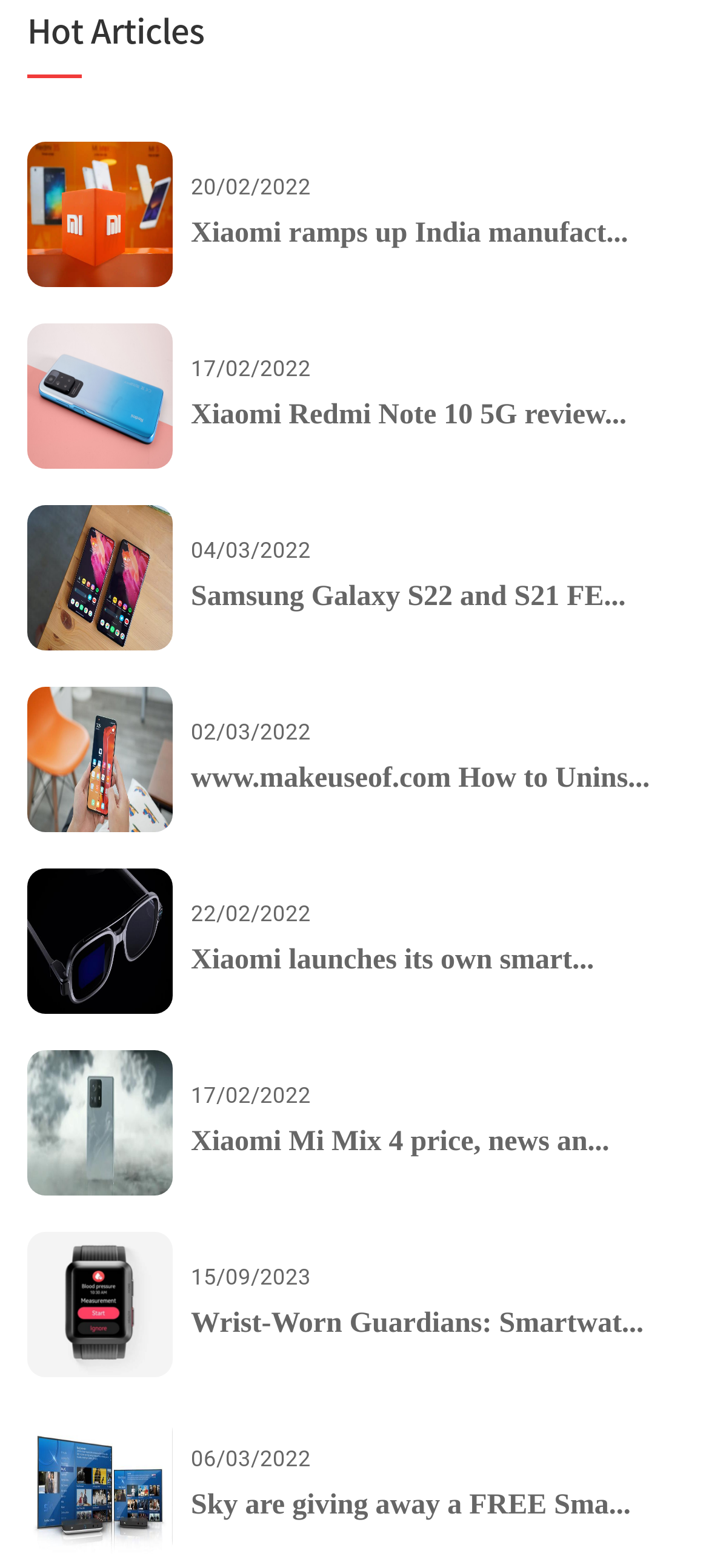Provide a one-word or one-phrase answer to the question:
What is the topic of the article with the date 15/09/2023?

Smartwatches for the elderly